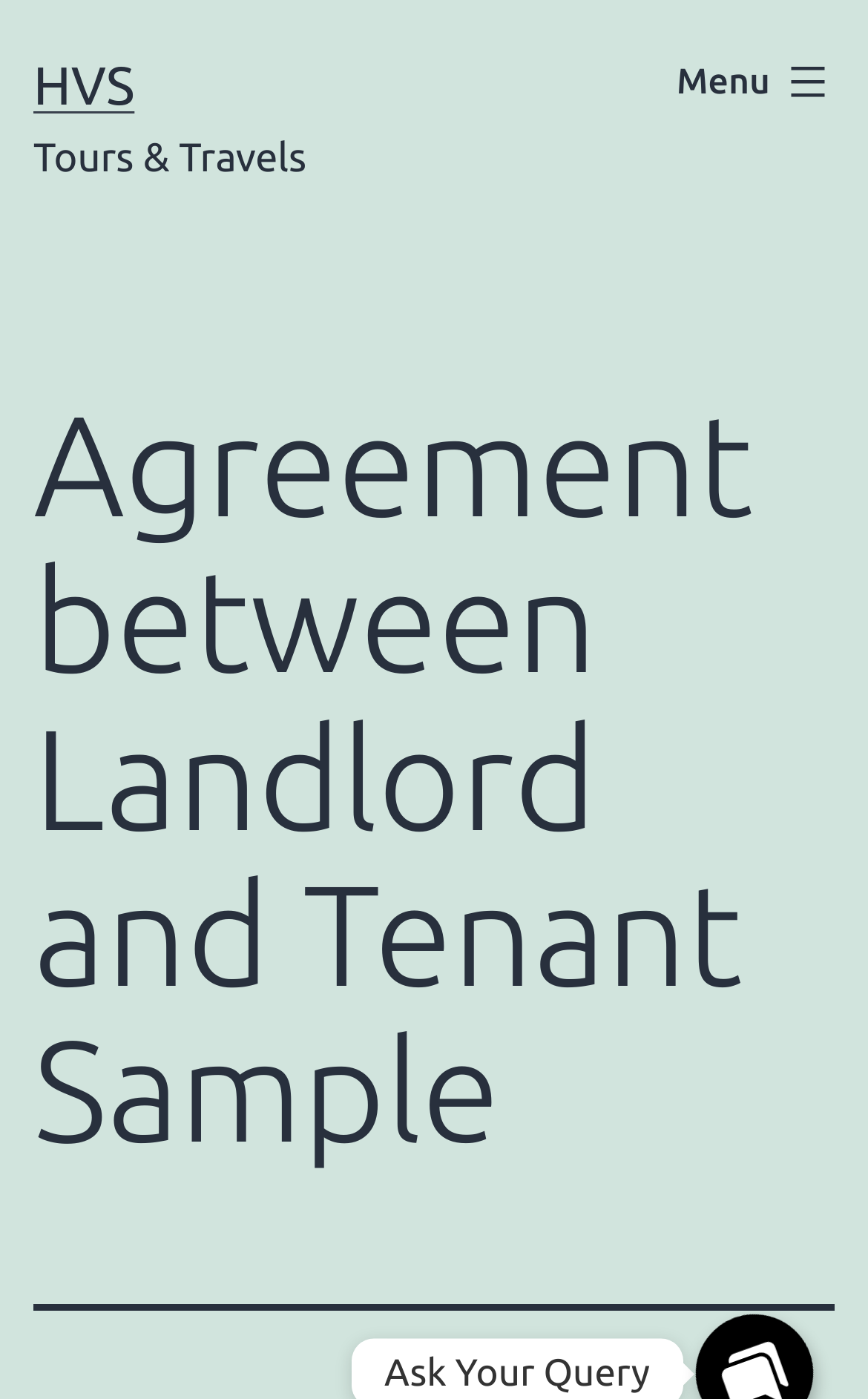What is the headline of the webpage?

Agreement between Landlord and Tenant Sample